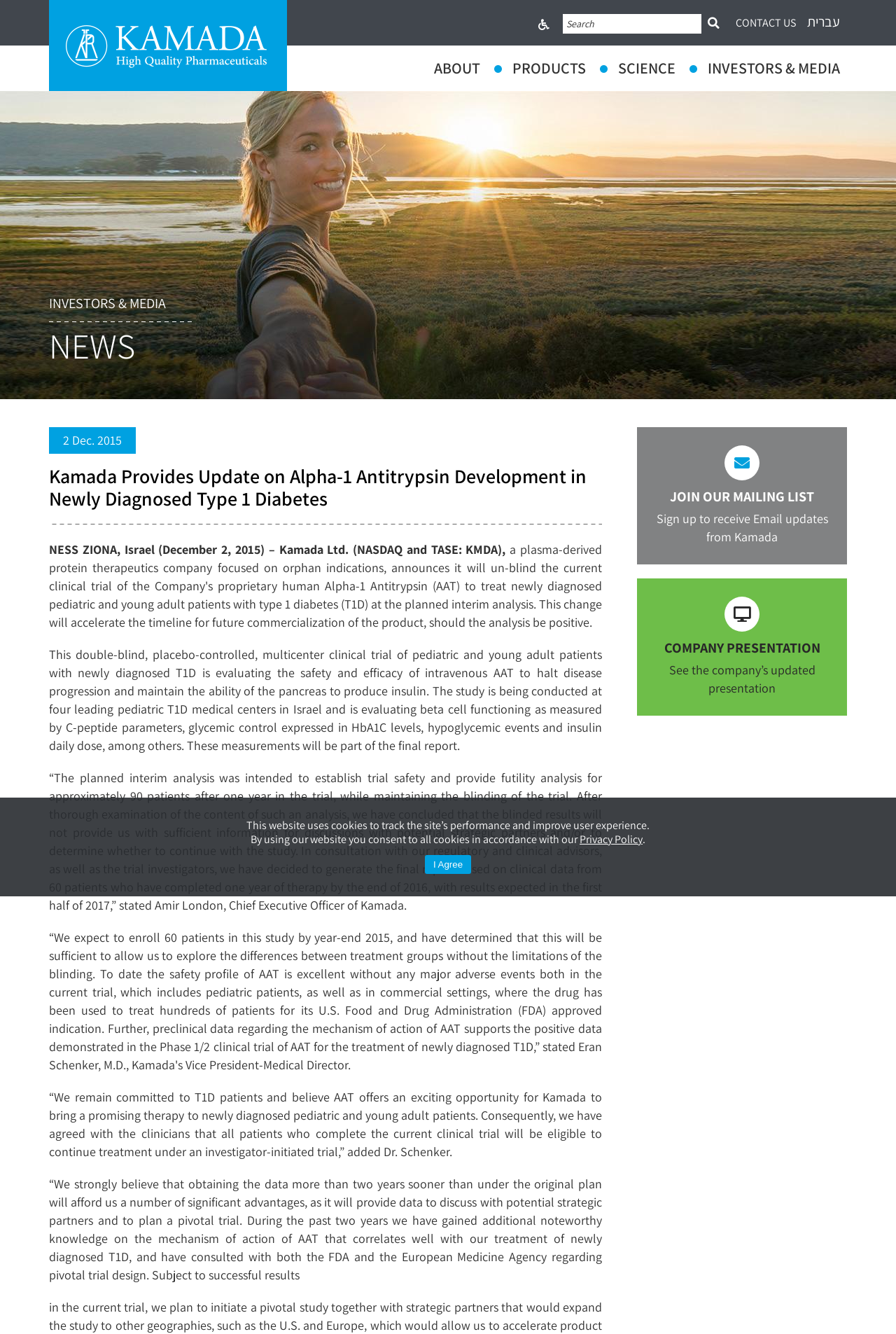Locate the bounding box coordinates of the area that needs to be clicked to fulfill the following instruction: "Go to homepage". The coordinates should be in the format of four float numbers between 0 and 1, namely [left, top, right, bottom].

[0.055, 0.0, 0.32, 0.068]